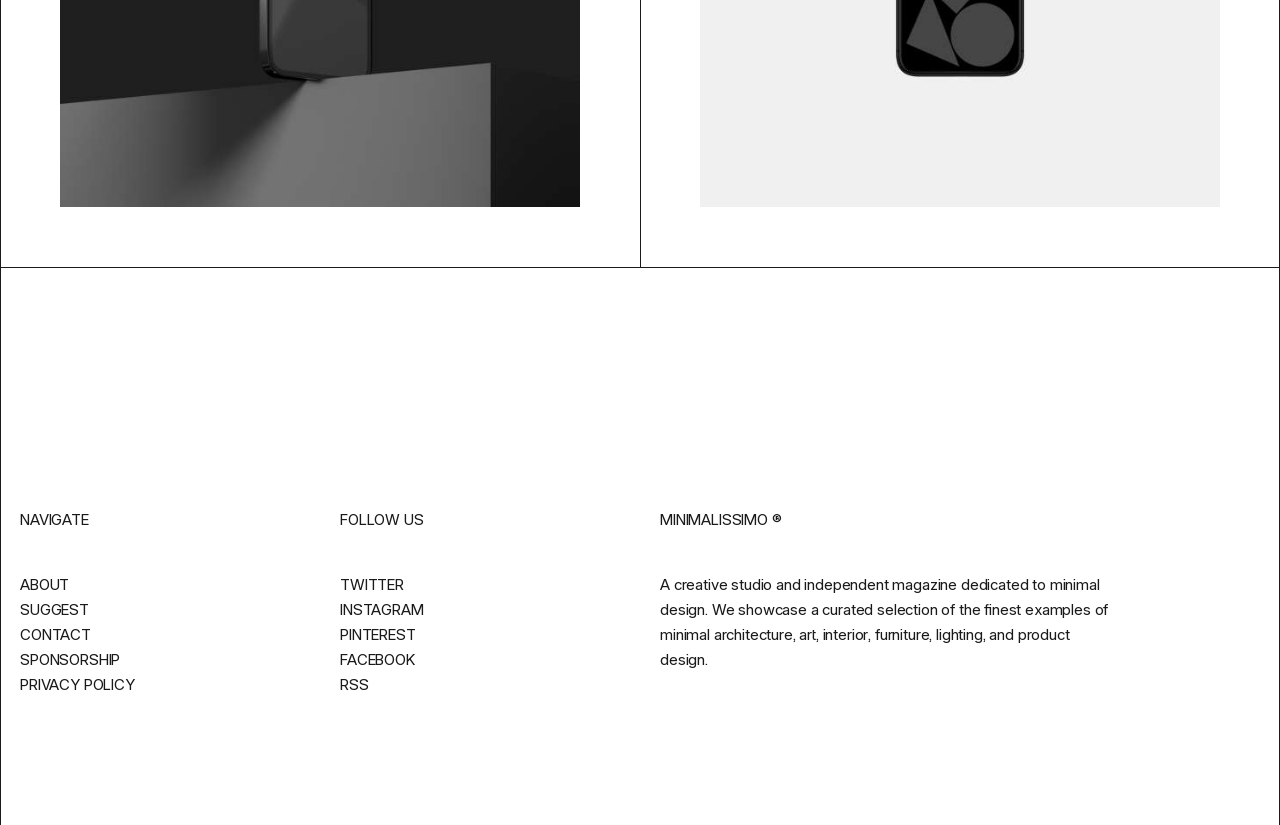How many social media platforms are listed?
Could you please answer the question thoroughly and with as much detail as possible?

The social media platforms are listed in the description list element with the term 'FOLLOW US'. There are five social media platforms listed: Twitter, Instagram, Pinterest, Facebook, and RSS.